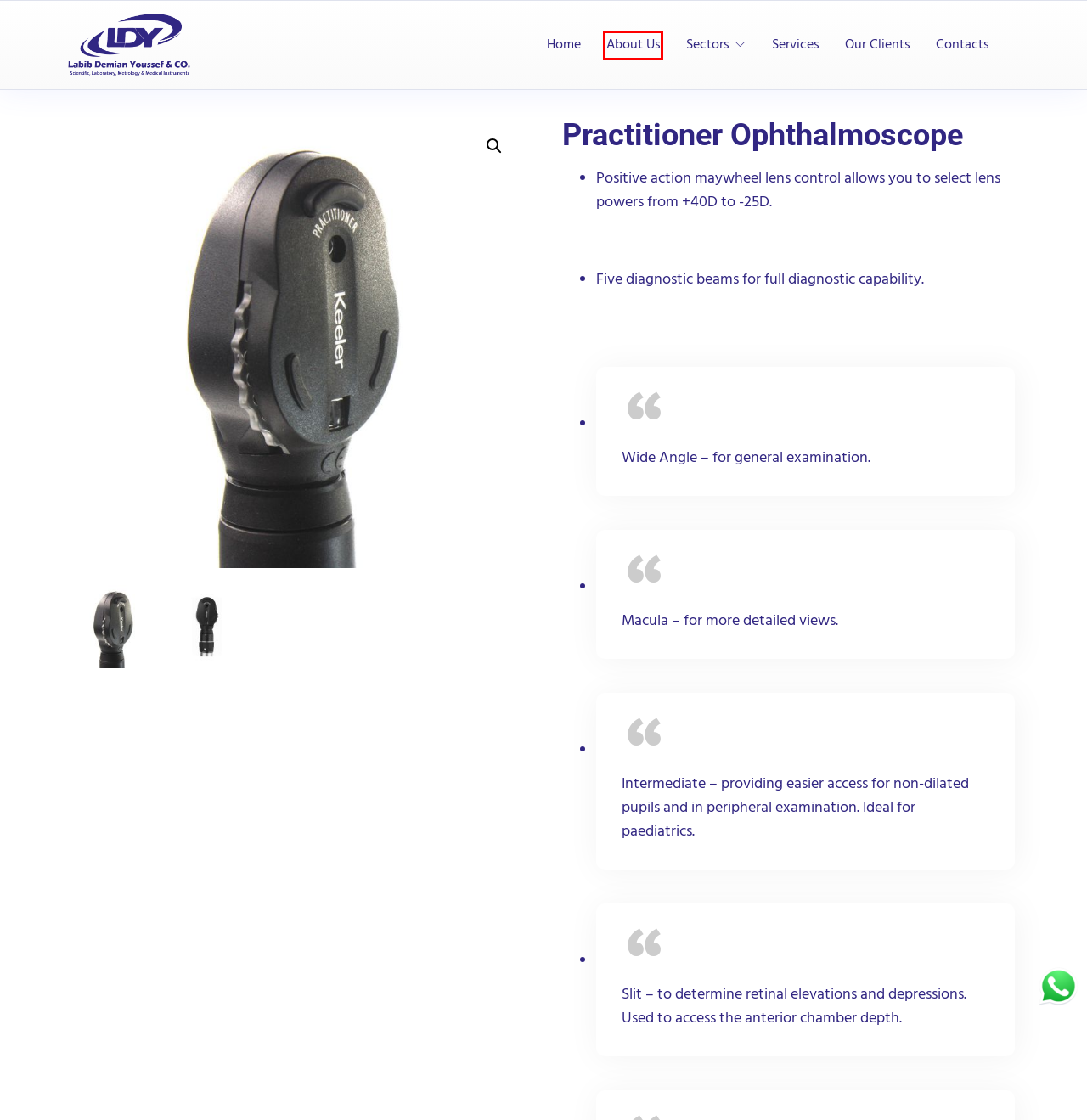You are given a screenshot of a webpage with a red rectangle bounding box. Choose the best webpage description that matches the new webpage after clicking the element in the bounding box. Here are the candidates:
A. ldy-co
B. Pharma – ldy-co
C. Services – ldy-co
D. About Us – ldy-co
E. Contacts – ldy-co
F. Testing Labs – ldy-co
G. Ophthalmic – ldy-co
H. Petro Chemical – ldy-co

D